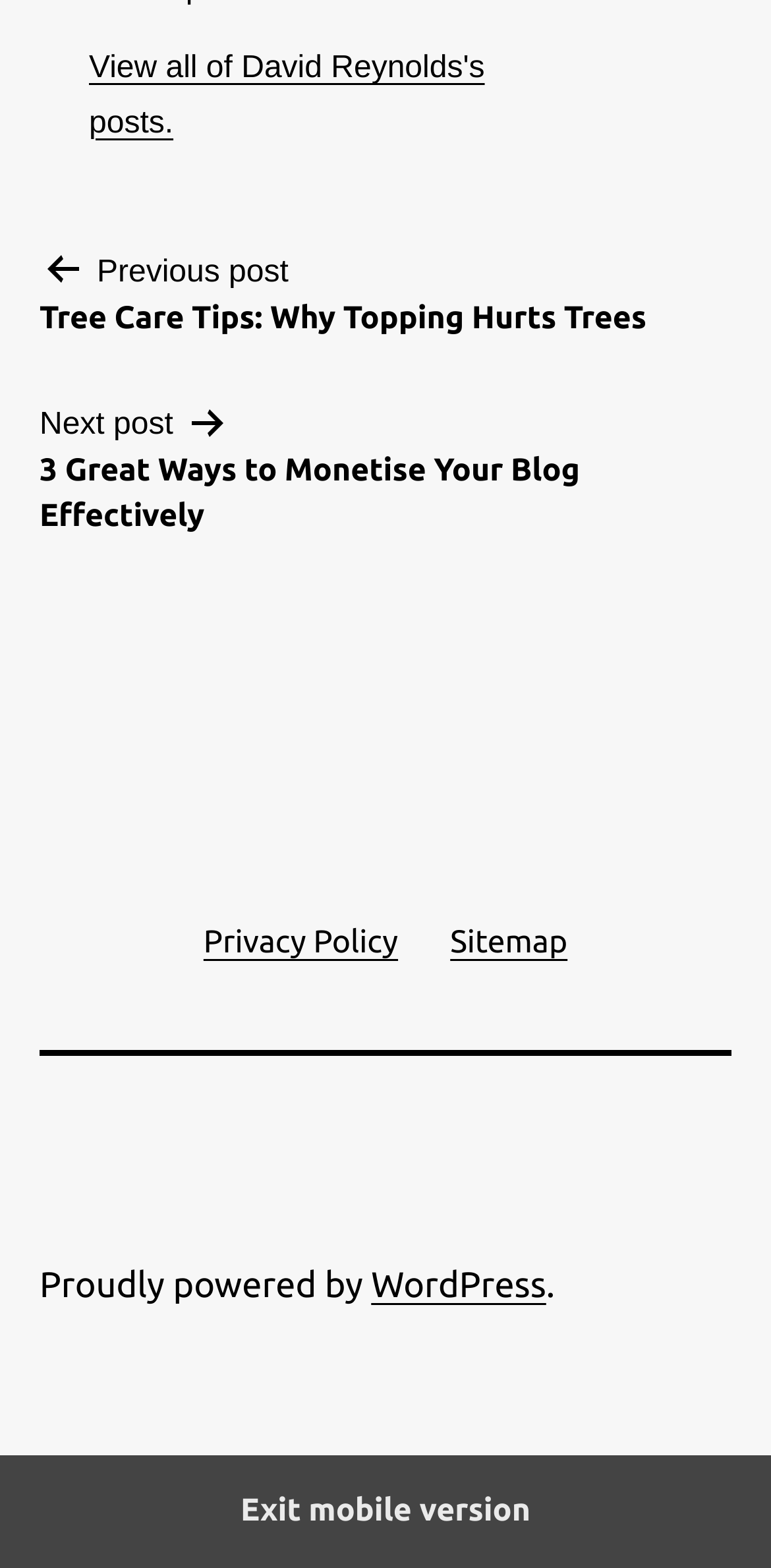Provide the bounding box coordinates in the format (top-left x, top-left y, bottom-right x, bottom-right y). All values are floating point numbers between 0 and 1. Determine the bounding box coordinate of the UI element described as: alt="fresh50 logo"

[0.051, 0.738, 0.297, 0.772]